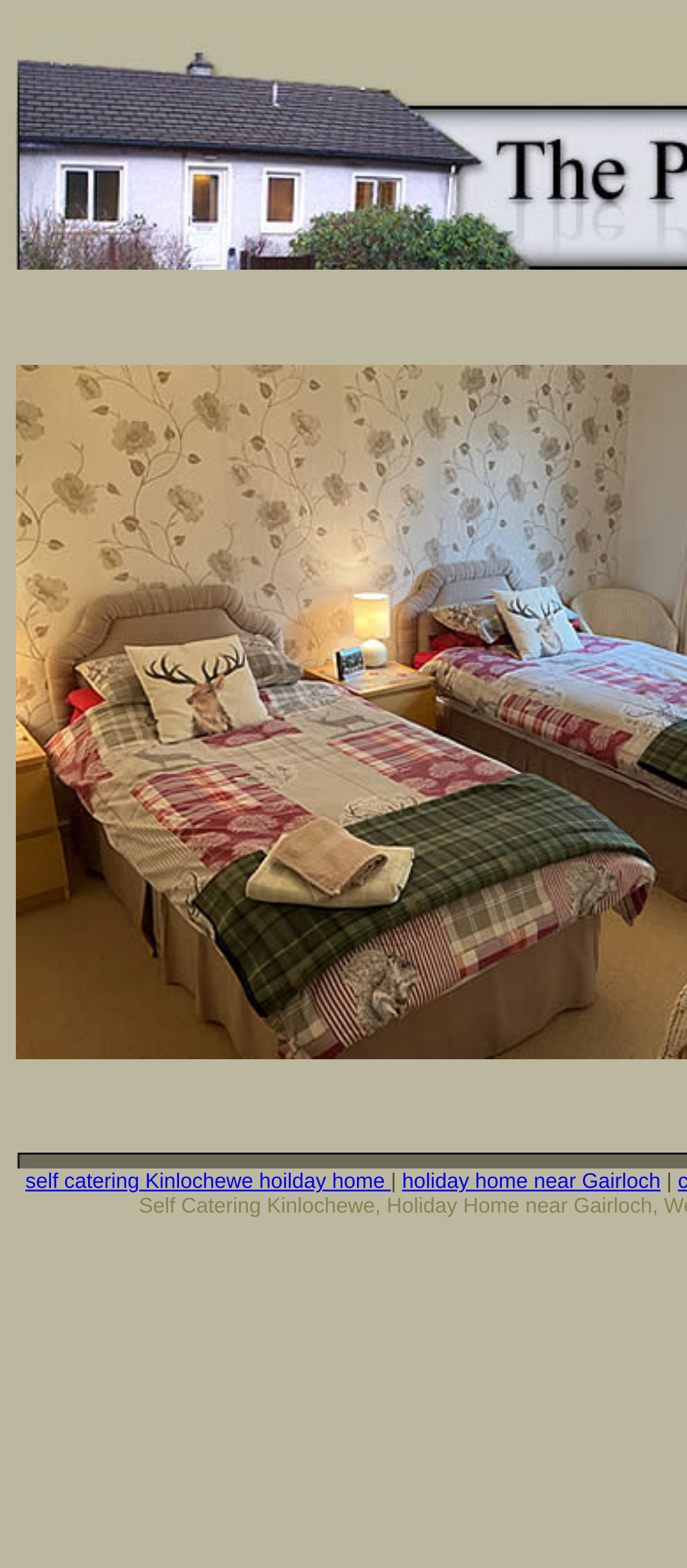What is the title or heading displayed on the webpage?

Self Catering Kinlochewe, Holiday Home near Gairloch (Sleeps 4)